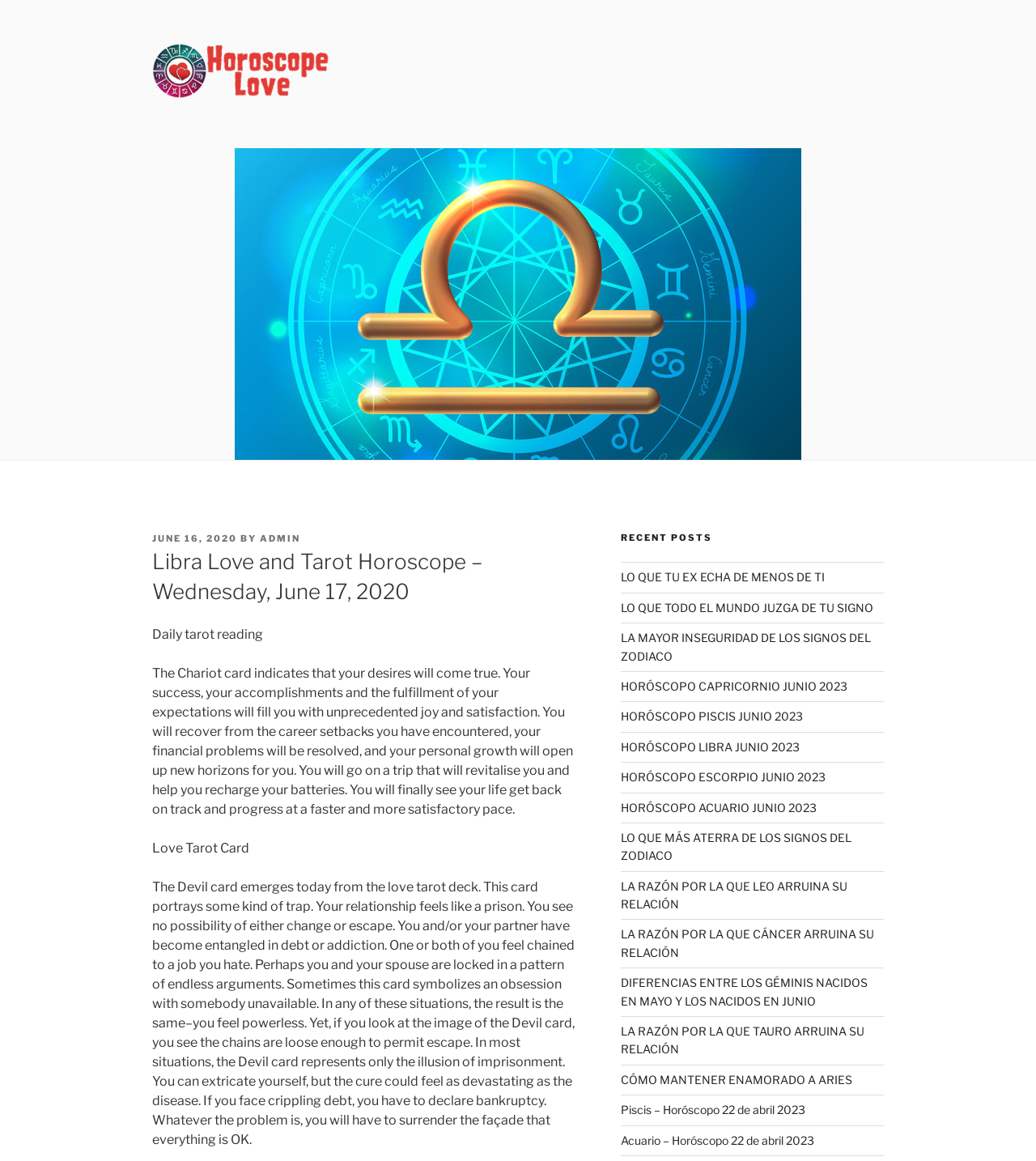Is the date of the post June 16, 2020?
Please describe in detail the information shown in the image to answer the question.

The answer can be found in the link element 'JUNE 16, 2020' which is the date of the previous post, not the current post. The current post is dated June 17, 2020.